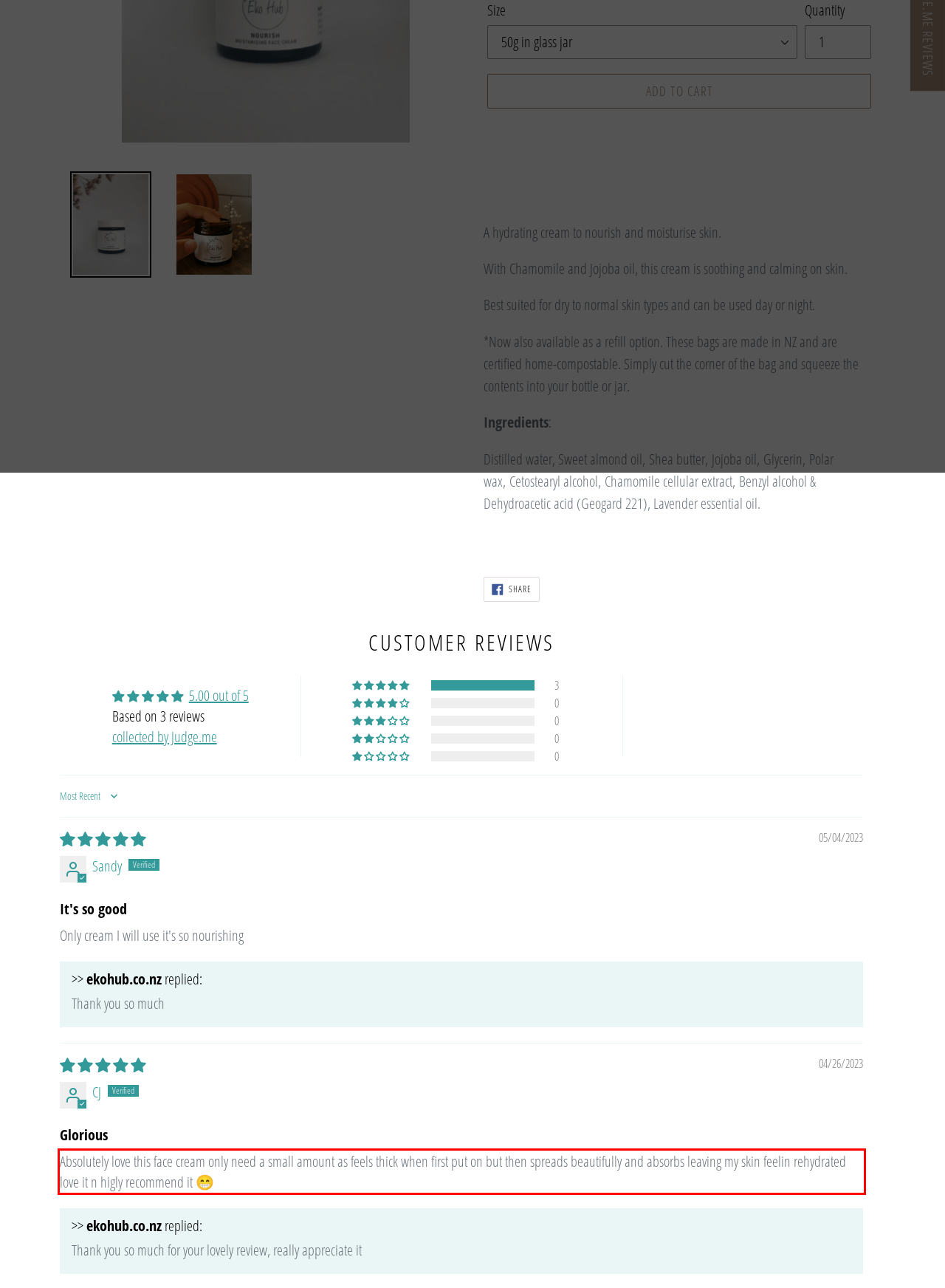Examine the webpage screenshot and use OCR to obtain the text inside the red bounding box.

Absolutely love this face cream only need a small amount as feels thick when first put on but then spreads beautifully and absorbs leaving my skin feelin rehydrated love it n higly recommend it 😁